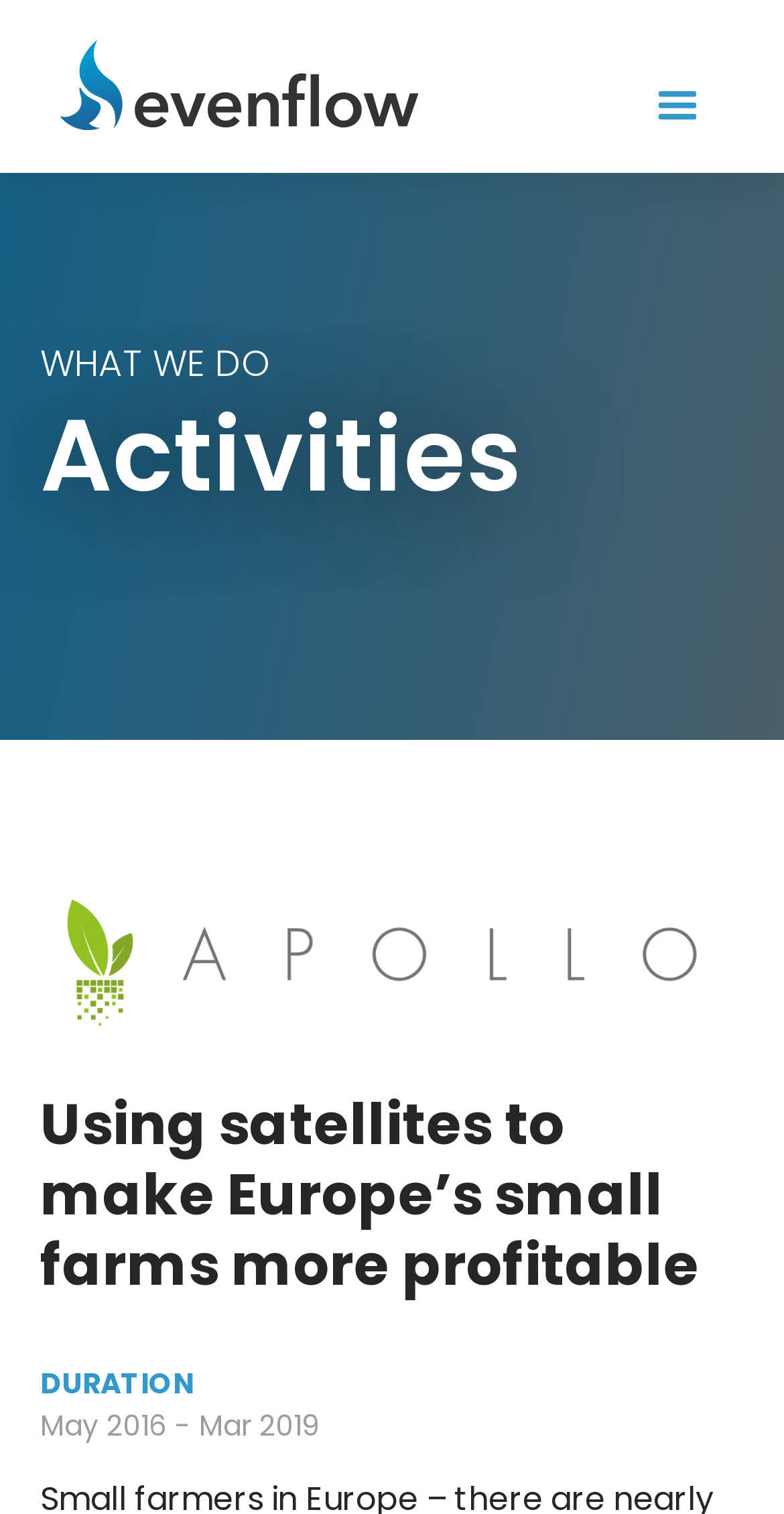Please extract the title of the webpage.

WHAT WE DO